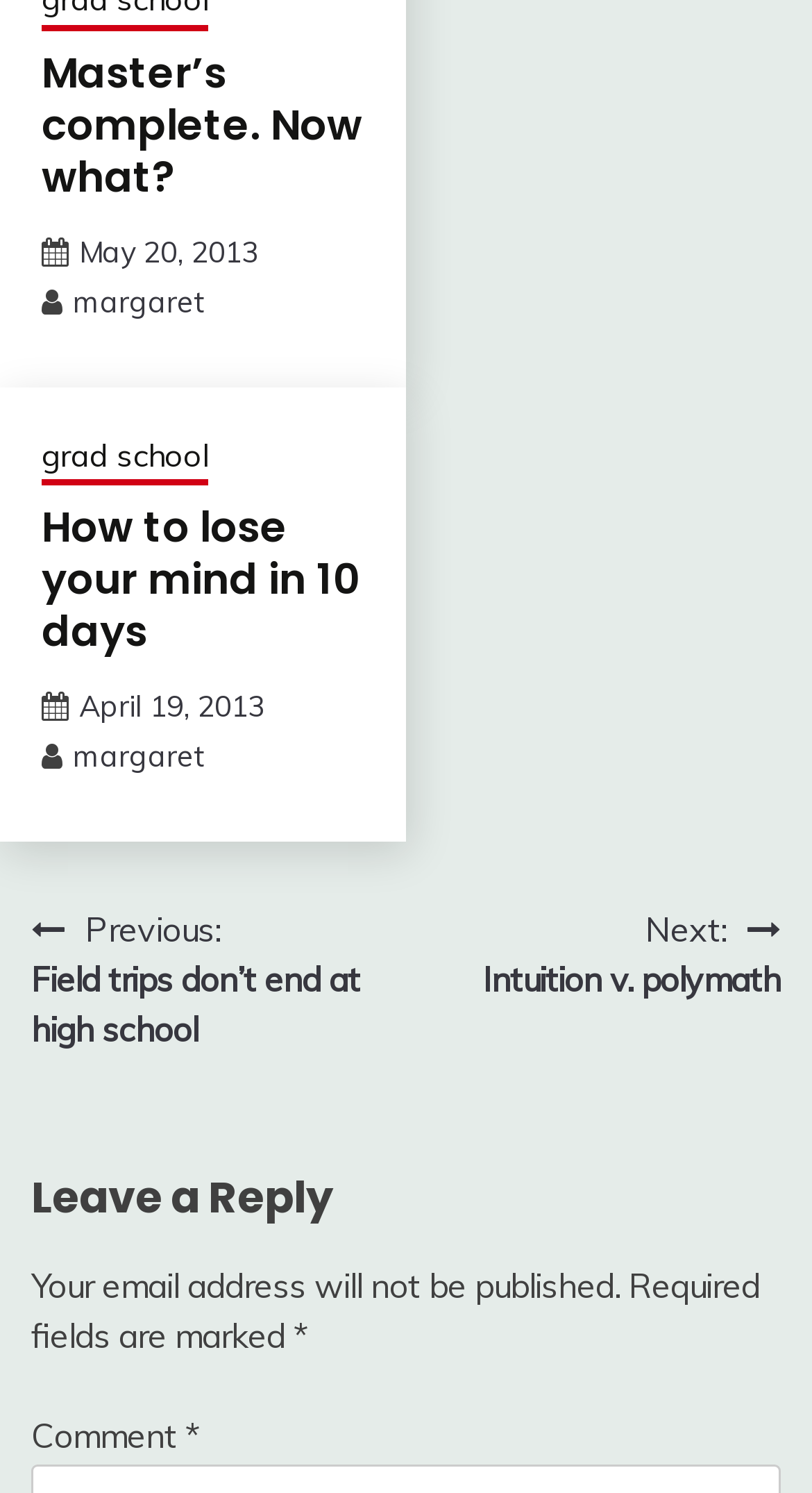What is the navigation section for?
Answer the question in as much detail as possible.

I looked at the navigation section, and I saw a link that says 'Posts'. I assume that this section is for navigating through posts, perhaps to previous or next posts.